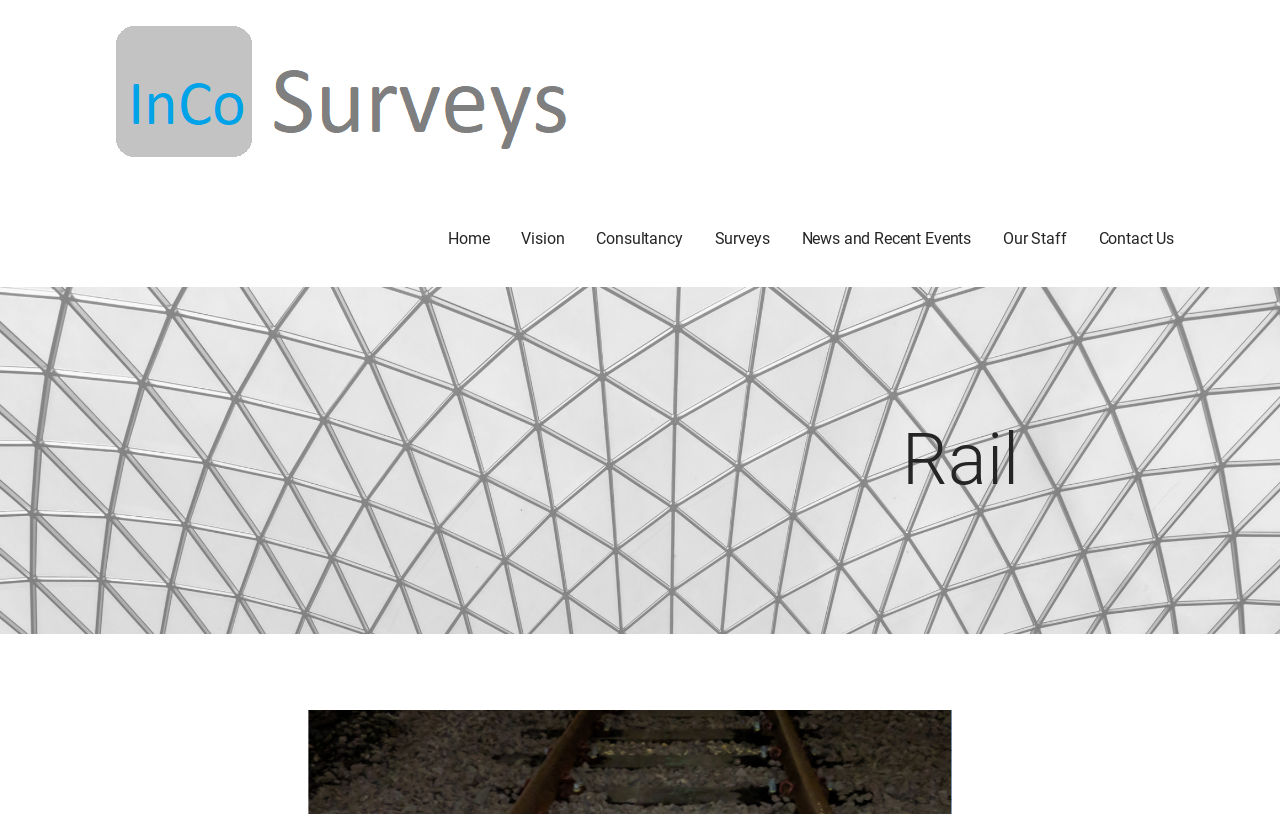Please identify the bounding box coordinates for the region that you need to click to follow this instruction: "learn about Surveys".

[0.546, 0.236, 0.614, 0.352]